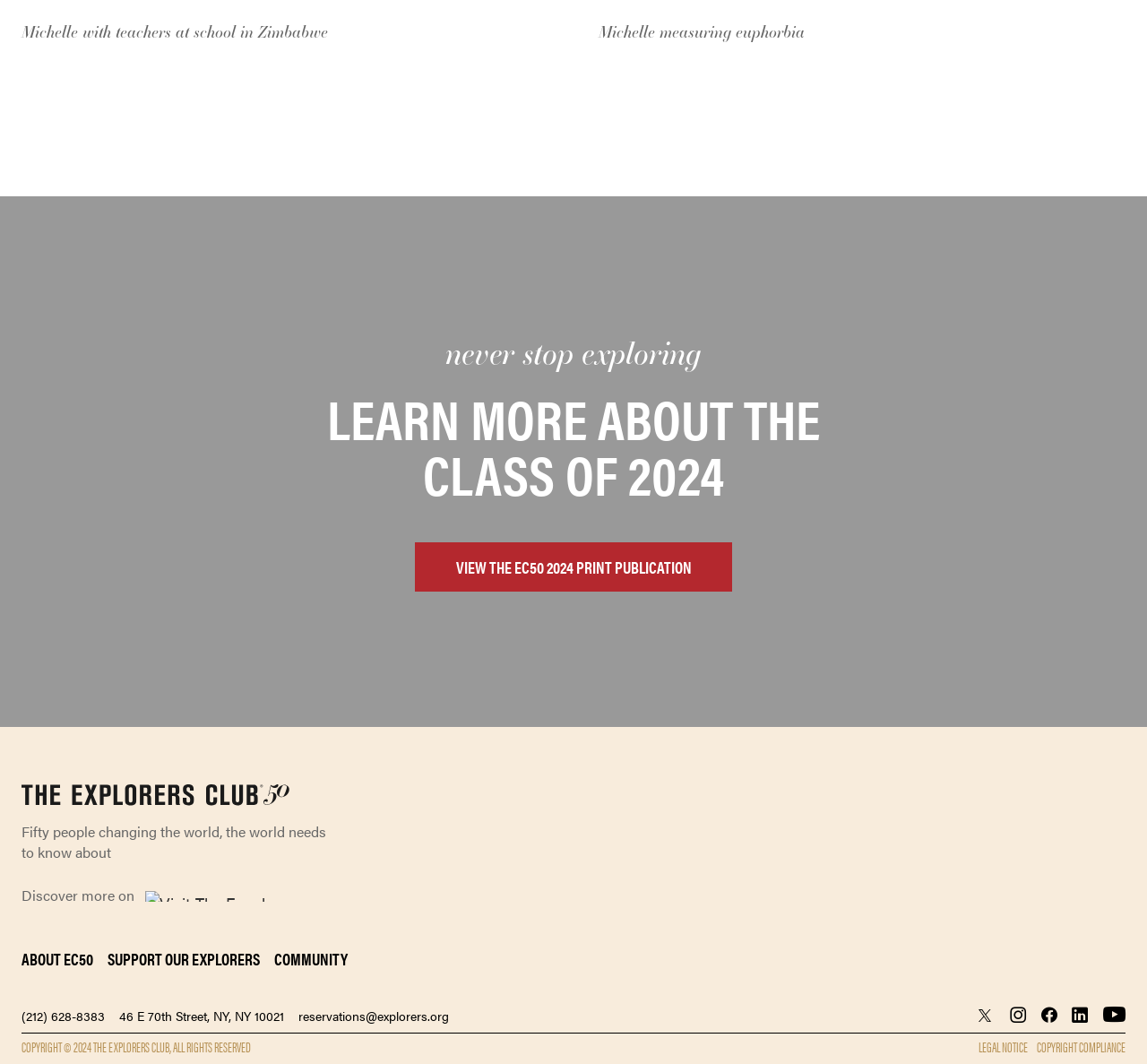Please locate the bounding box coordinates of the element that should be clicked to complete the given instruction: "Read about EC50".

[0.019, 0.889, 0.081, 0.913]